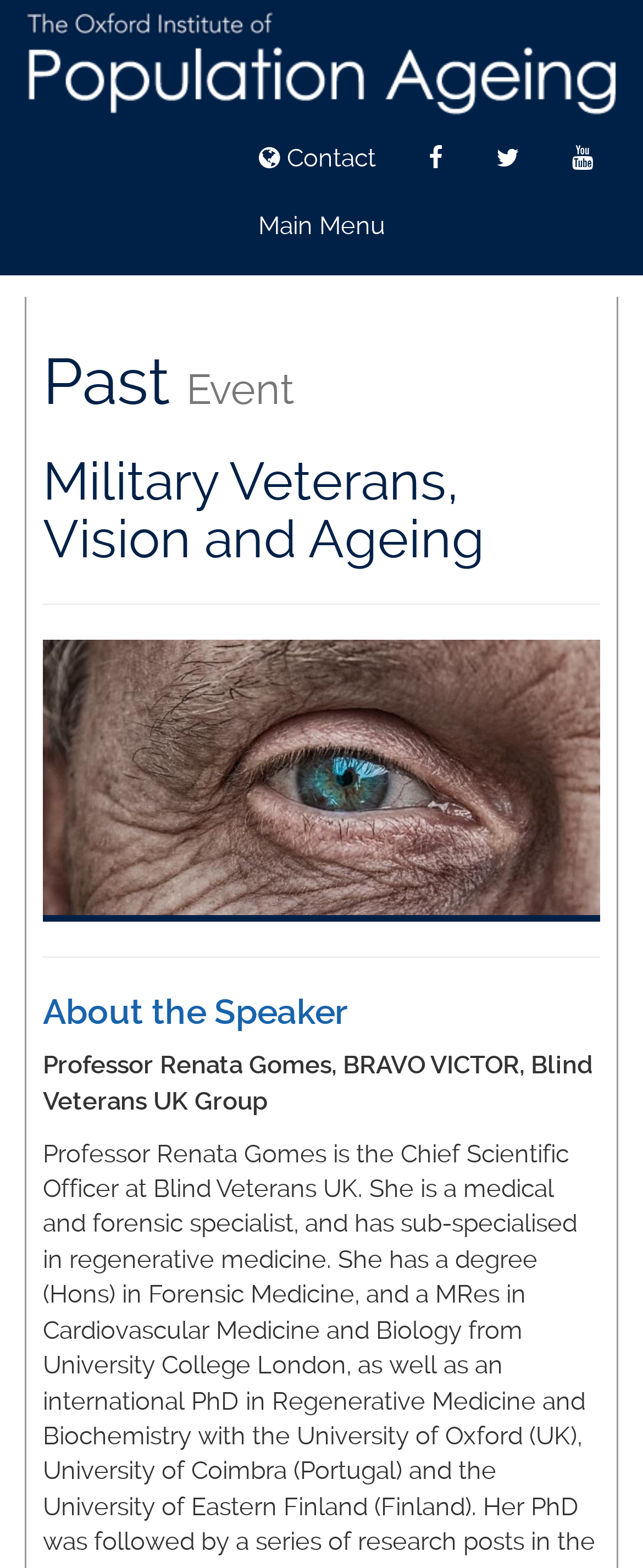What is the name of the speaker?
Please answer the question with as much detail and depth as you can.

I found the answer by looking at the heading 'About the Speaker' and the static text below it, which mentions the name 'Professor Renata Gomes, BRAVO VICTOR, Blind Veterans UK Group'.